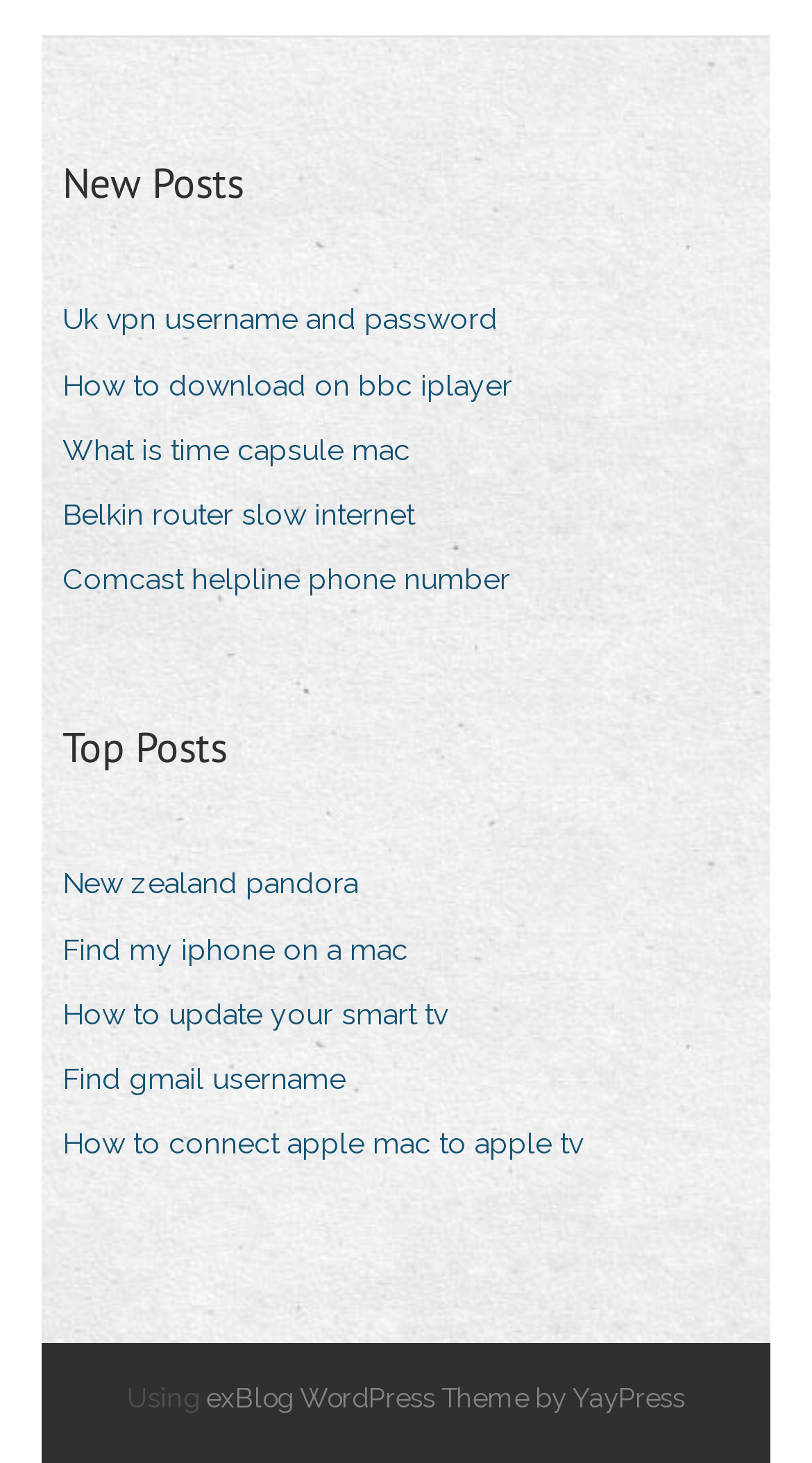Pinpoint the bounding box coordinates of the area that must be clicked to complete this instruction: "Read about Uk vpn username and password".

[0.077, 0.2, 0.651, 0.239]